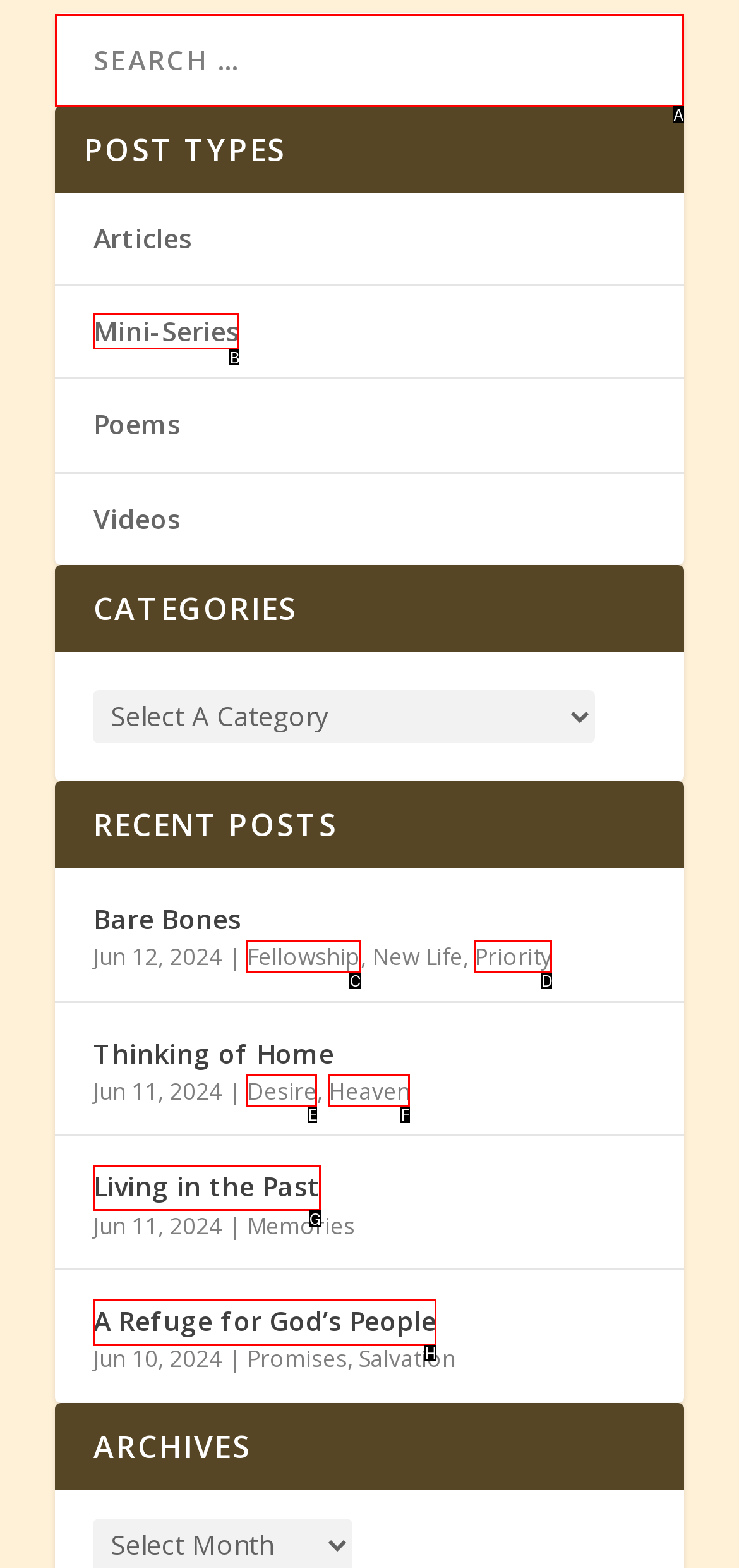Identify the HTML element to select in order to accomplish the following task: search for something
Reply with the letter of the chosen option from the given choices directly.

A